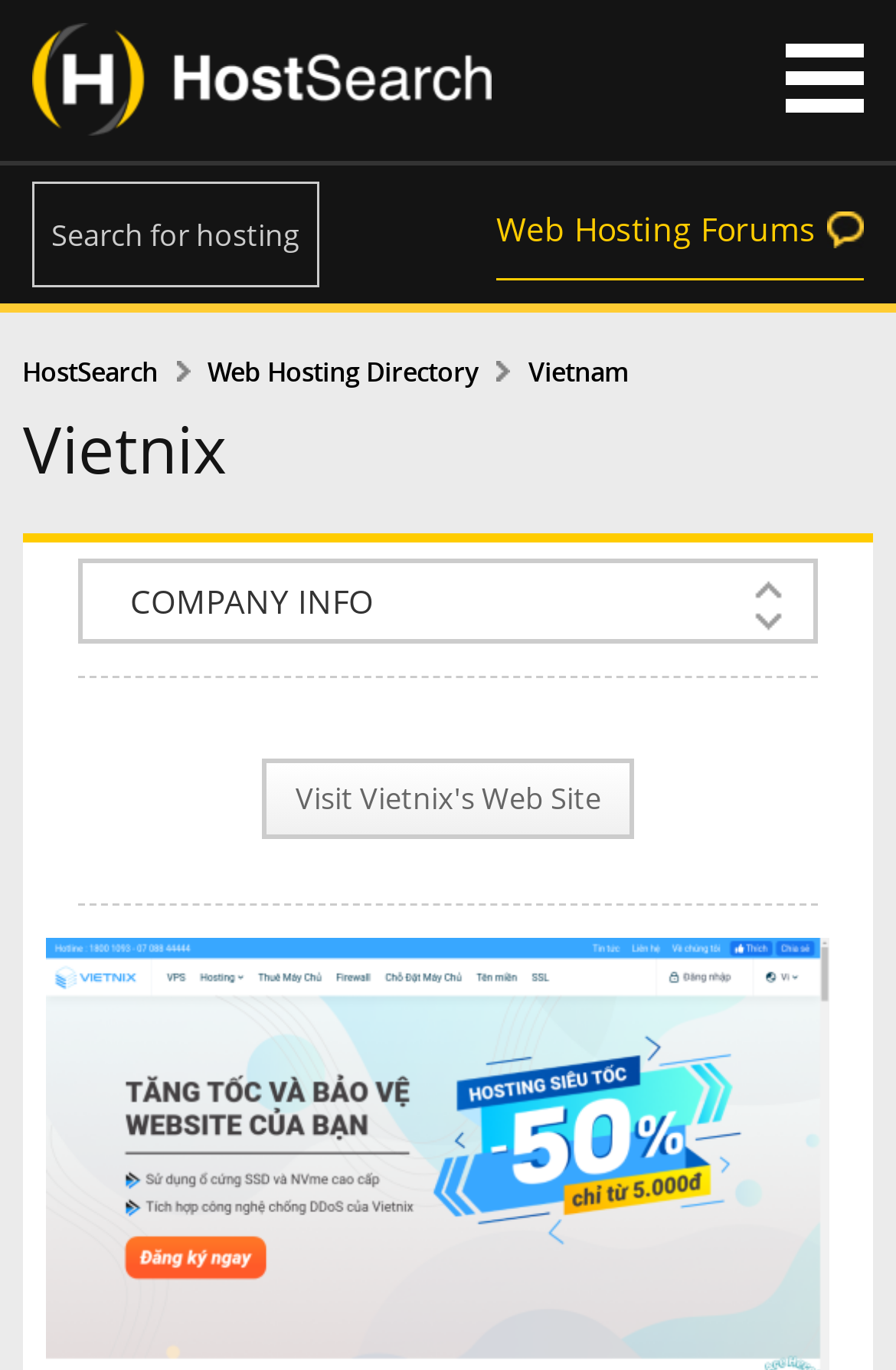Determine the bounding box coordinates (top-left x, top-left y, bottom-right x, bottom-right y) of the UI element described in the following text: Web Hosting Directory

[0.232, 0.263, 0.59, 0.28]